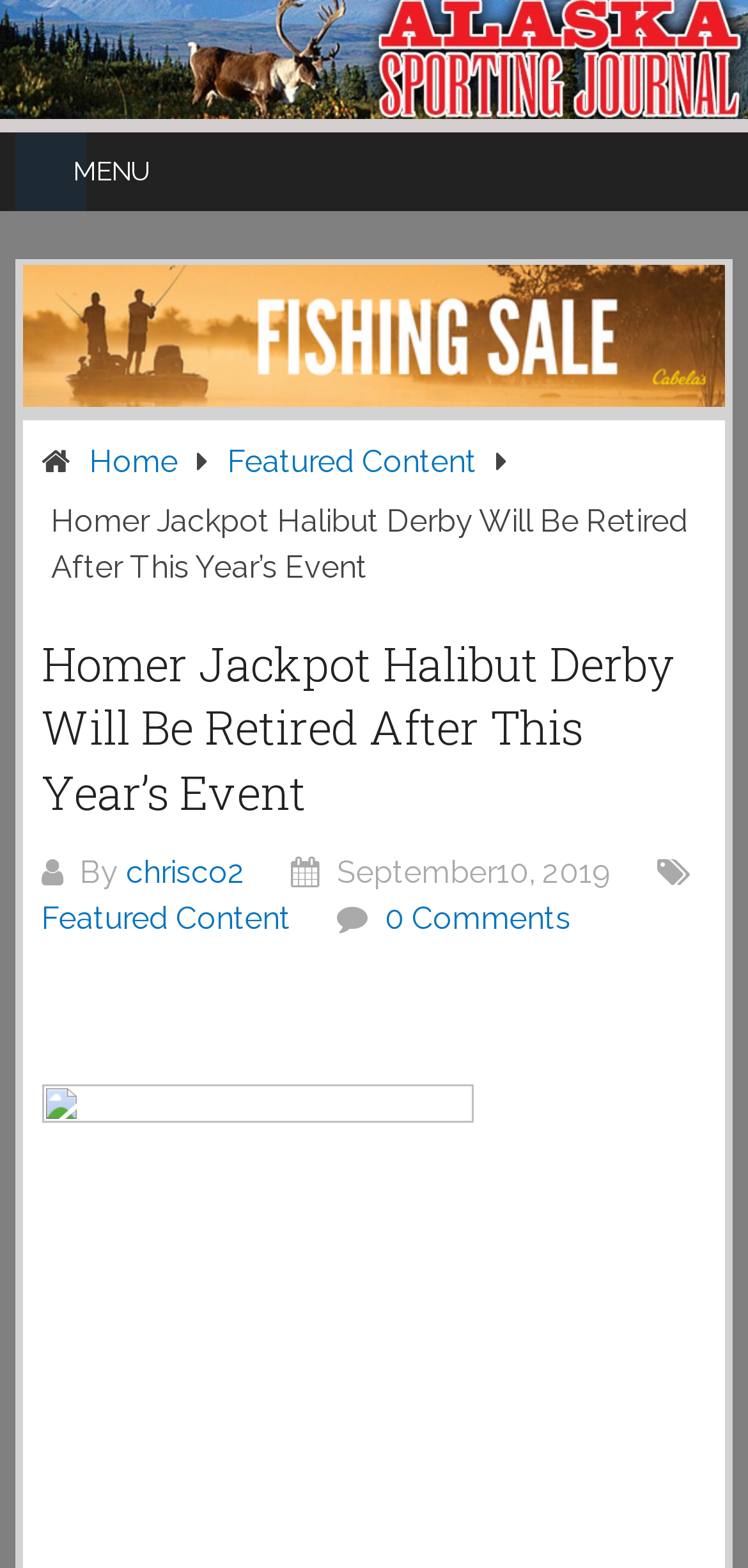Reply to the question below using a single word or brief phrase:
Who is the author of the article?

chrisco2